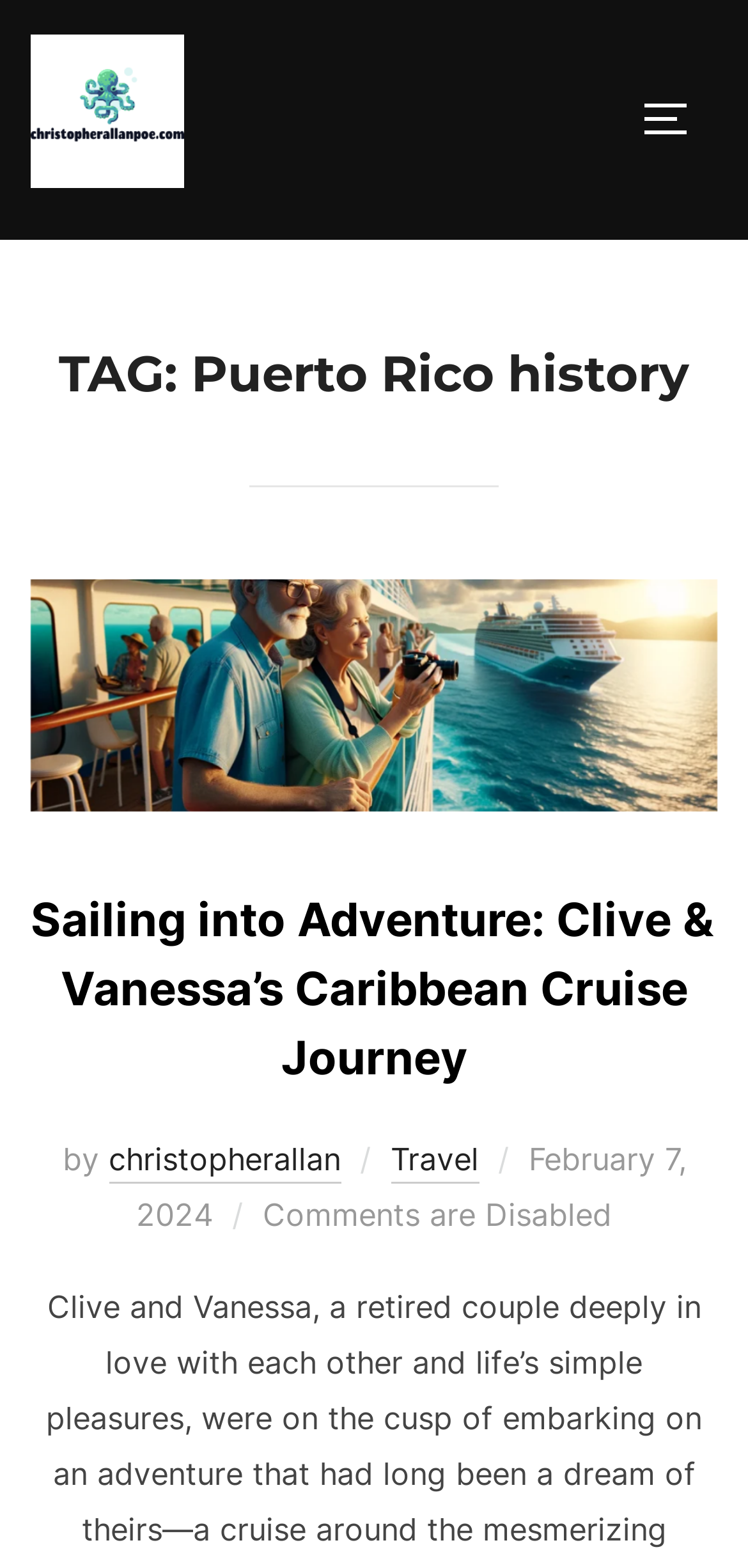Offer a detailed explanation of the webpage layout and contents.

The webpage is about Puerto Rico history and travel guides. At the top, there is a link and an image with the title "Travel Guides To Help You Knock That Bucket List". Below this, there is a button to toggle the sidebar and navigation.

The main content of the page is a blog post titled "TAG: Puerto Rico history". This section is divided into two parts. On the left, there is a link and an image with the title "Clive & Vanessa's Caribbean Cruise Journey". On the right, there is a header with the title "Sailing into Adventure: Clive & Vanessa’s Caribbean Cruise Journey", which is a link. Below this, there is a byline with the text "by" followed by a link to the author "christopherallan". There are also links to categories, including "Travel".

At the bottom of the post, there is a section with the text "Posted on" followed by the date "February 7, 2024". Additionally, there is a note that "Comments are Disabled".